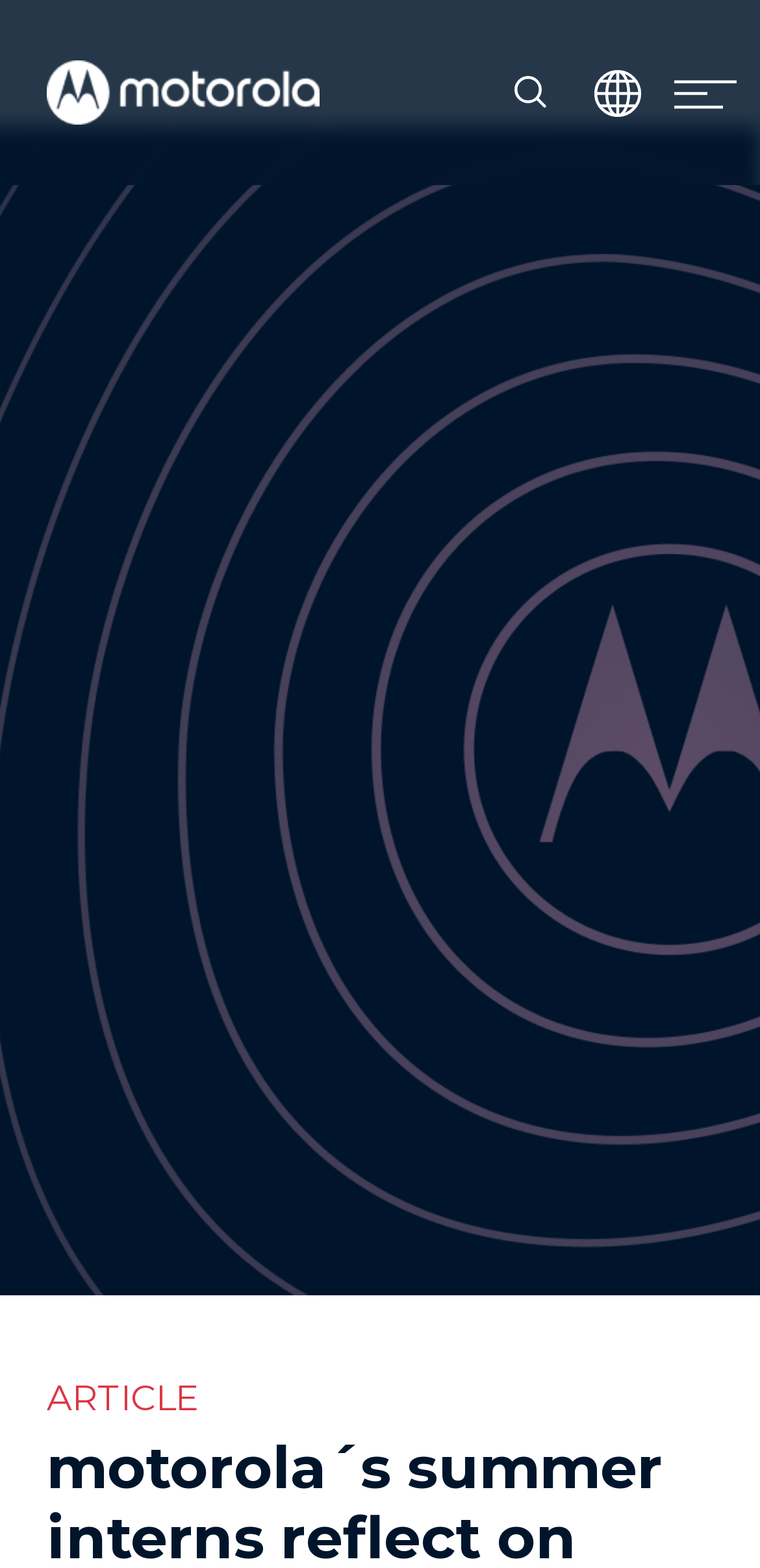Please determine and provide the text content of the webpage's heading.

motorola´s summer interns reflect on their work from home experience